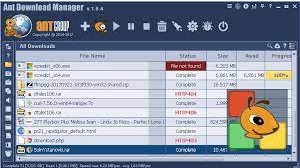What is the design focus of the Ant Download Manager interface?
Carefully analyze the image and provide a thorough answer to the question.

The interface of the Ant Download Manager is designed to be user-friendly, providing quick access to the necessary features and options for managing downloads seamlessly, making it easy for users to navigate and utilize the software's capabilities.